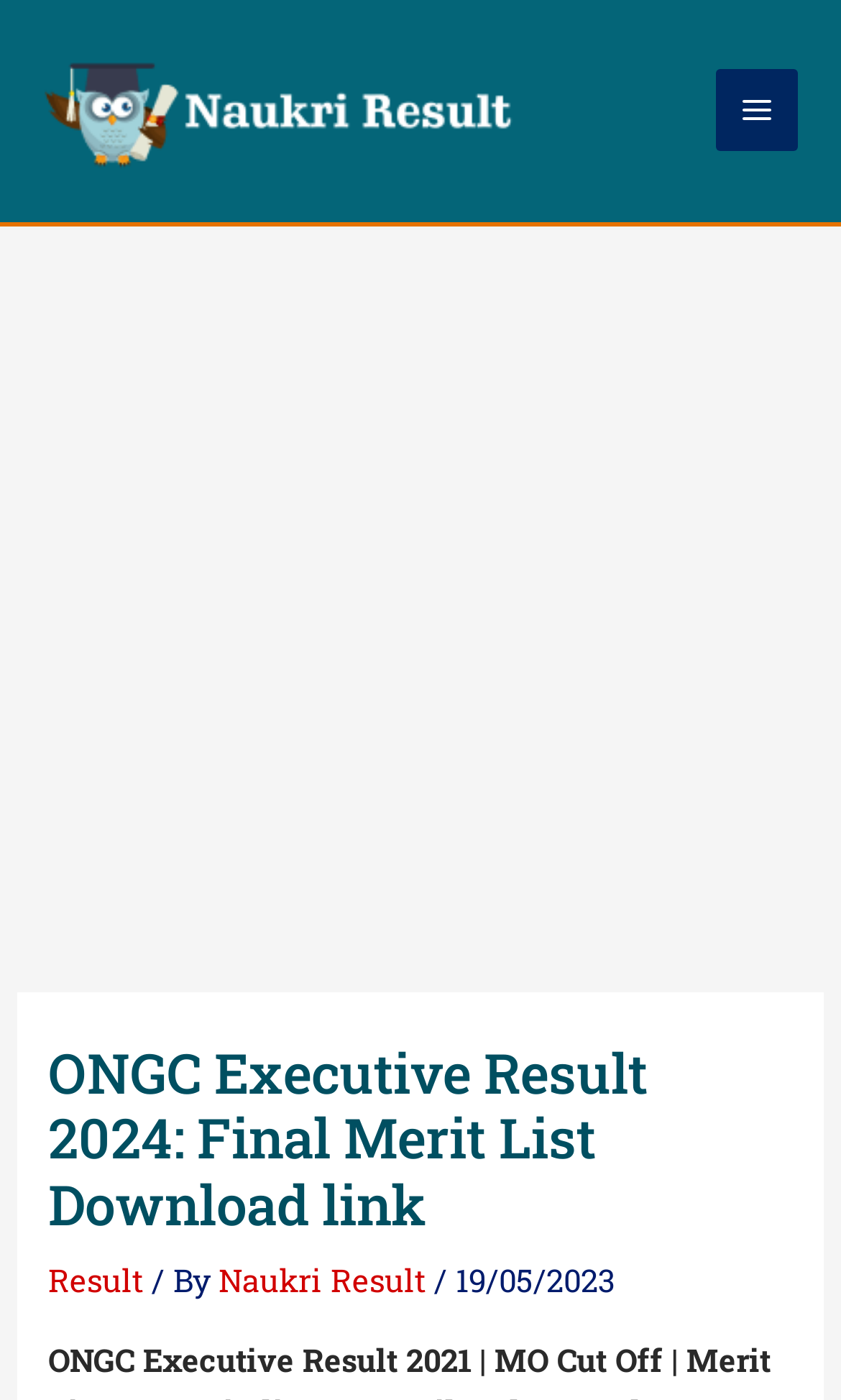Can you extract the primary headline text from the webpage?

ONGC Executive Result 2024: Final Merit List Download link